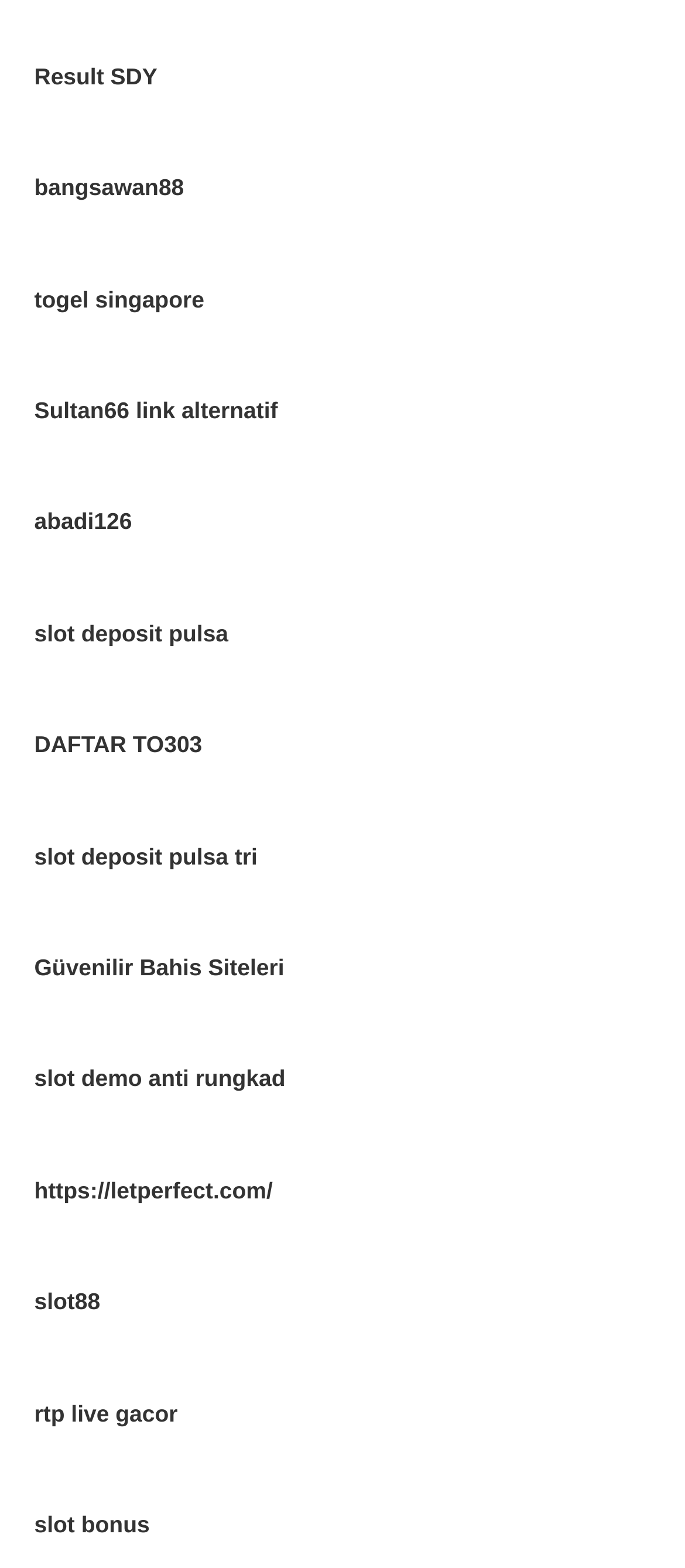Kindly determine the bounding box coordinates of the area that needs to be clicked to fulfill this instruction: "visit Güvenilir Bahis Siteleri".

[0.05, 0.608, 0.415, 0.625]